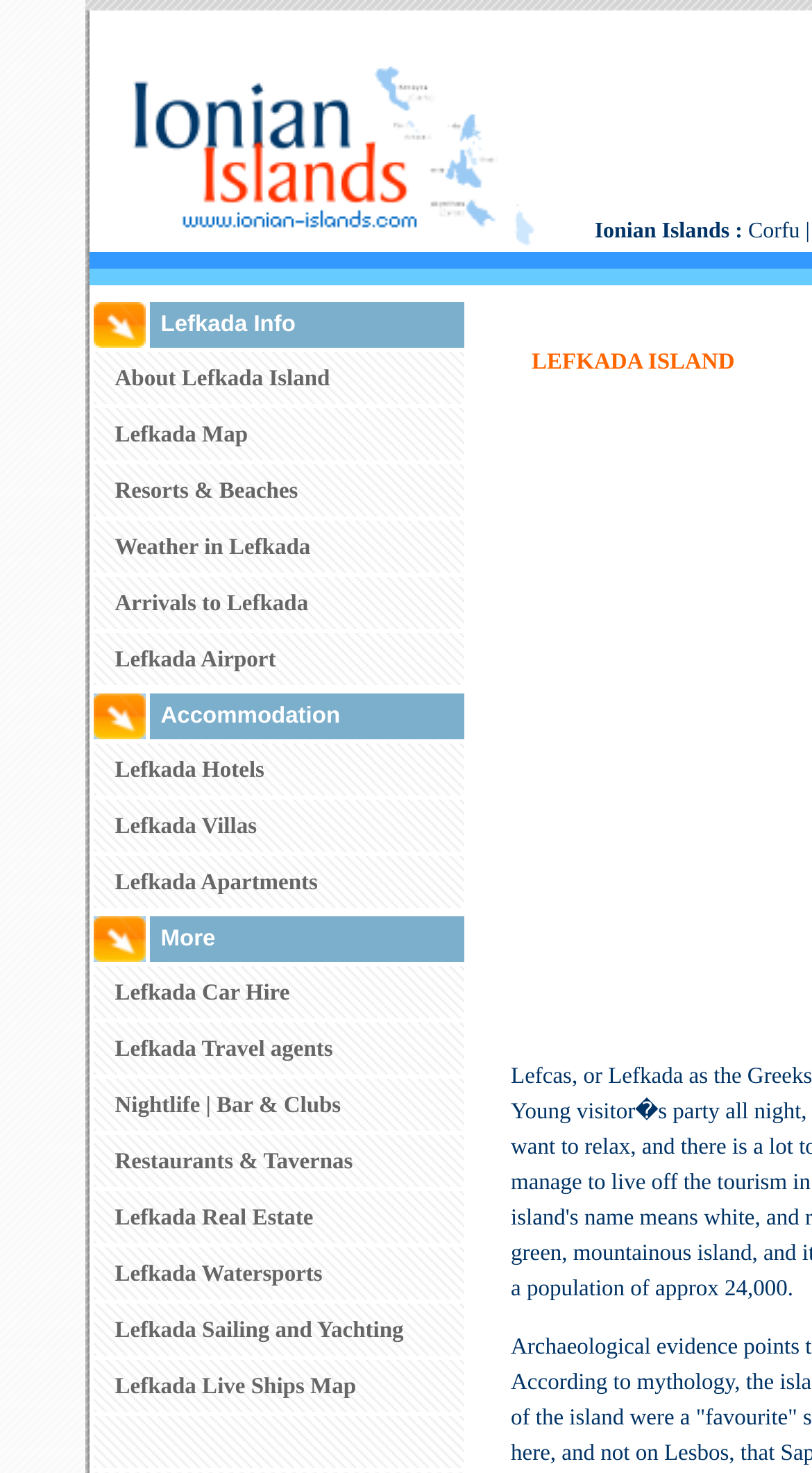How many links are there in the 'Lefkada Info' section?
Please provide a full and detailed response to the question.

By examining the LayoutTableRows under the 'Lefkada Info' section, it can be seen that there are five links: About Lefkada Island, Lefkada Map, Resorts & Beaches, Weather in Lefkada, and Arrivals to Lefkada.